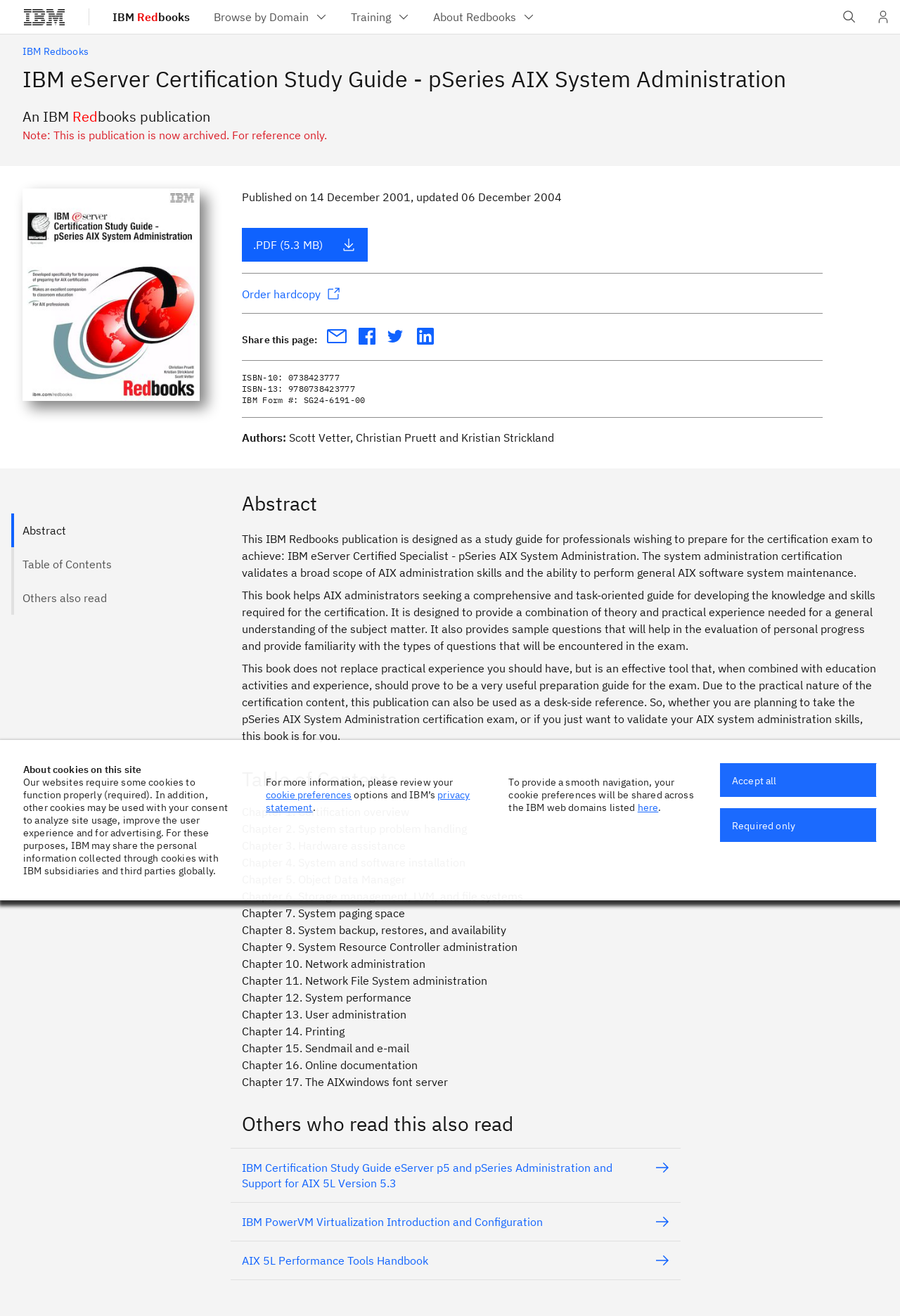Construct a comprehensive description capturing every detail on the webpage.

This webpage is an IBM Redbooks publication, specifically a study guide for professionals preparing for the certification exam to become an IBM eServer Certified Specialist in pSeries AIX System Administration. 

At the top of the page, there is a banner with the IBM logo and a navigation menu with links to "Browse by Domain", "Training", and "About Redbooks". On the right side of the banner, there is a search field and a user profile button. 

Below the banner, there is a breadcrumb navigation section with a link to "IBM Redbooks". The main heading of the page, "IBM eServer Certification Study Guide - pSeries AIX System Administration", is followed by a subheading, "An IBM Redbooks publication". 

A note is displayed, indicating that this publication is archived and for reference only. To the right of the note, there is a thumbnail image. Below the image, there is a section with publication information, including the publication date, update date, and a link to download the publication in PDF format. 

The main content of the page is divided into sections, including "Abstract", "Table of Contents", and "Others who read this also read". The "Abstract" section provides a summary of the publication, describing its purpose and content. The "Table of Contents" section lists the chapters of the publication, covering topics such as system startup problem handling, hardware assistance, and system performance. 

The "Others who read this also read" section recommends other related publications, including "IBM Certification Study Guide eServer p5 and pSeries Administration and Support for AIX 5L Version 5.3", "IBM PowerVM Virtualization Introduction and Configuration", and "AIX 5L Performance Tools Handbook".